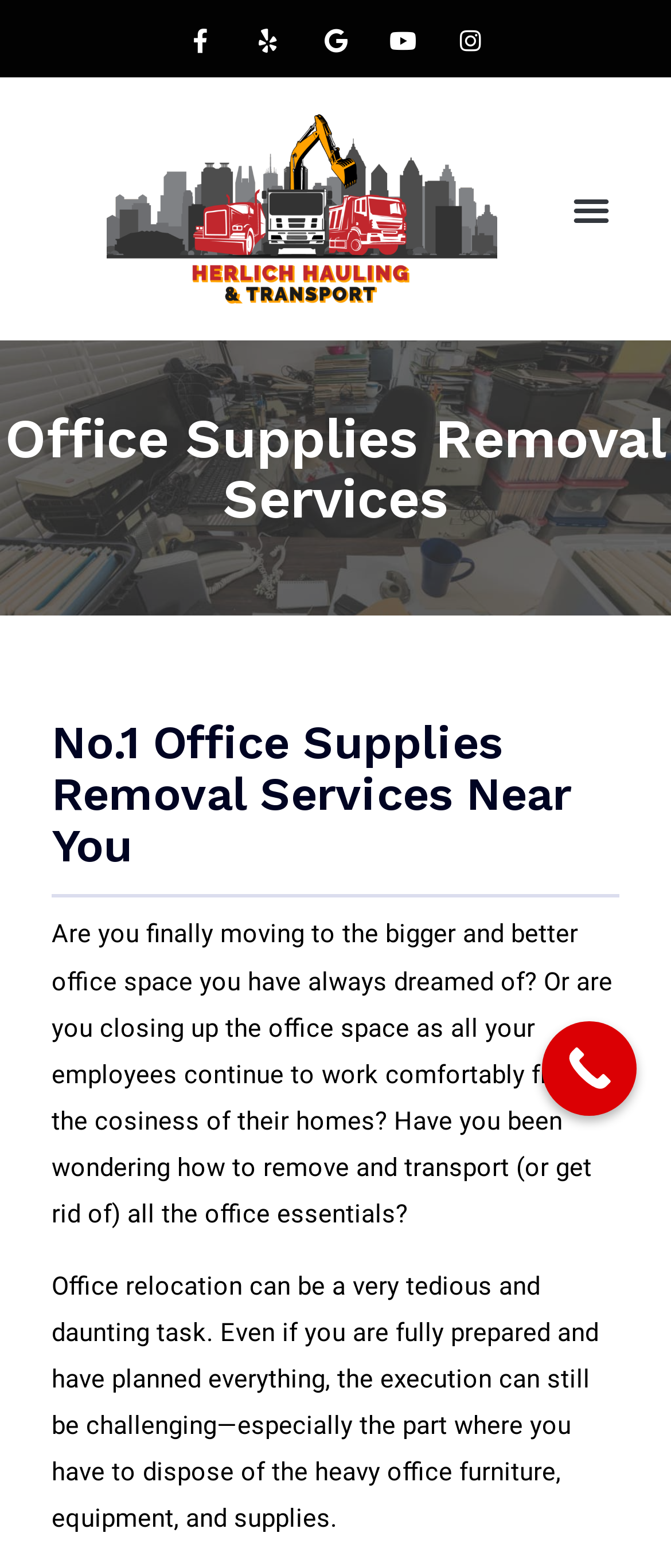Provide an in-depth caption for the contents of the webpage.

The webpage is about Herlich Hauling and Transport LLC, an office supplies removal service. At the top left, there are five social media links, including Facebook, Yelp, Google, Youtube, and Instagram, aligned horizontally. Next to these links, there is a Herlich Hauling logo, which is an image. On the top right, there is a menu toggle button.

Below the logo, there is a heading that reads "Office Supplies Removal Services". Further down, there is a larger heading that says "No.1 Office Supplies Removal Services Near You". Following this, there are two paragraphs of text. The first paragraph discusses the challenges of office relocation and the need to remove and transport office essentials. The second paragraph elaborates on the difficulties of disposing of heavy office furniture, equipment, and supplies.

At the bottom right, there is a "Call Now Button" link. Overall, the webpage appears to be promoting Herlich Hauling and Transport's services for office supplies removal and relocation.